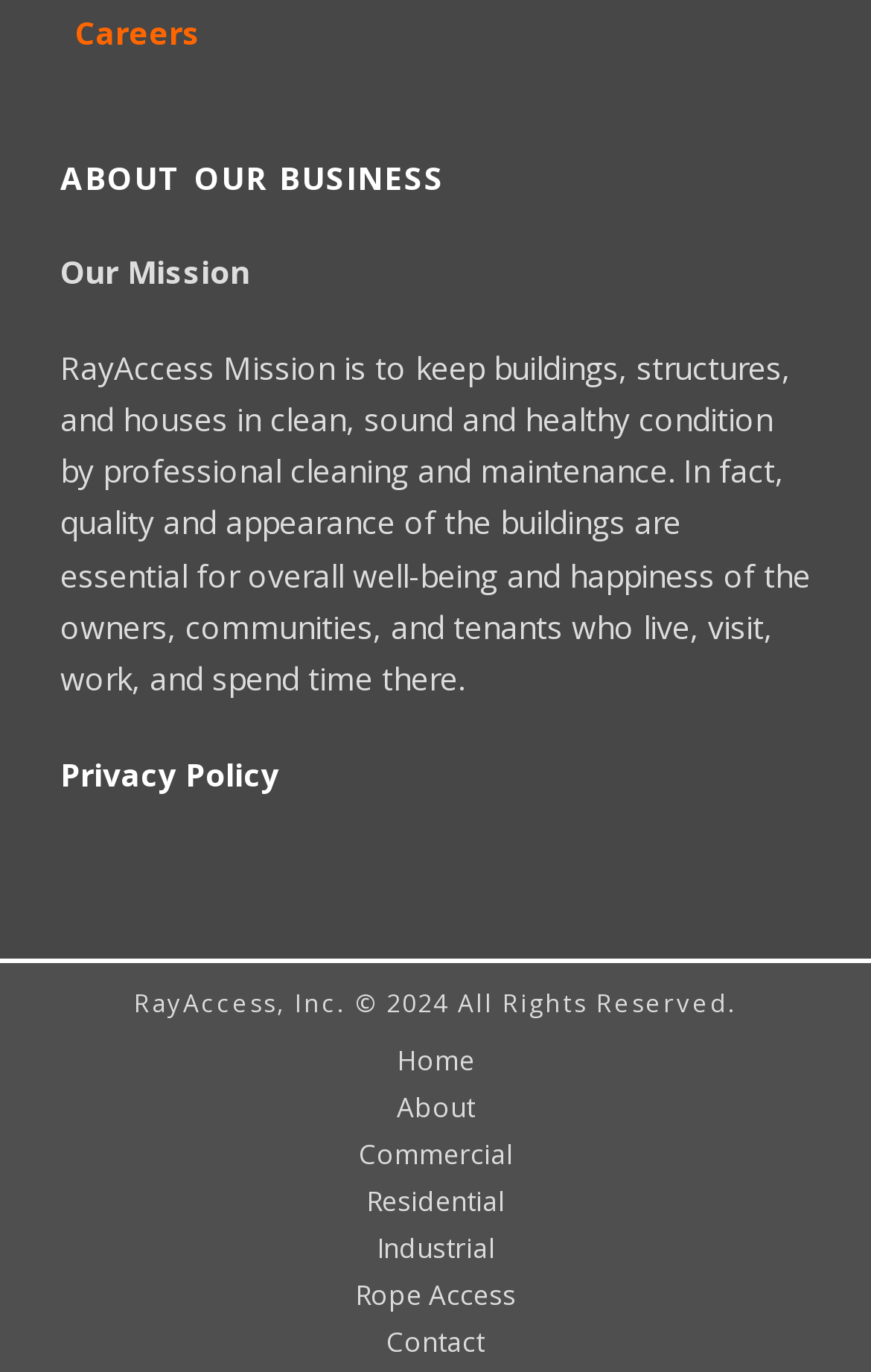Please determine the bounding box coordinates of the element to click in order to execute the following instruction: "Learn about Commercial services". The coordinates should be four float numbers between 0 and 1, specified as [left, top, right, bottom].

[0.0, 0.828, 1.0, 0.854]